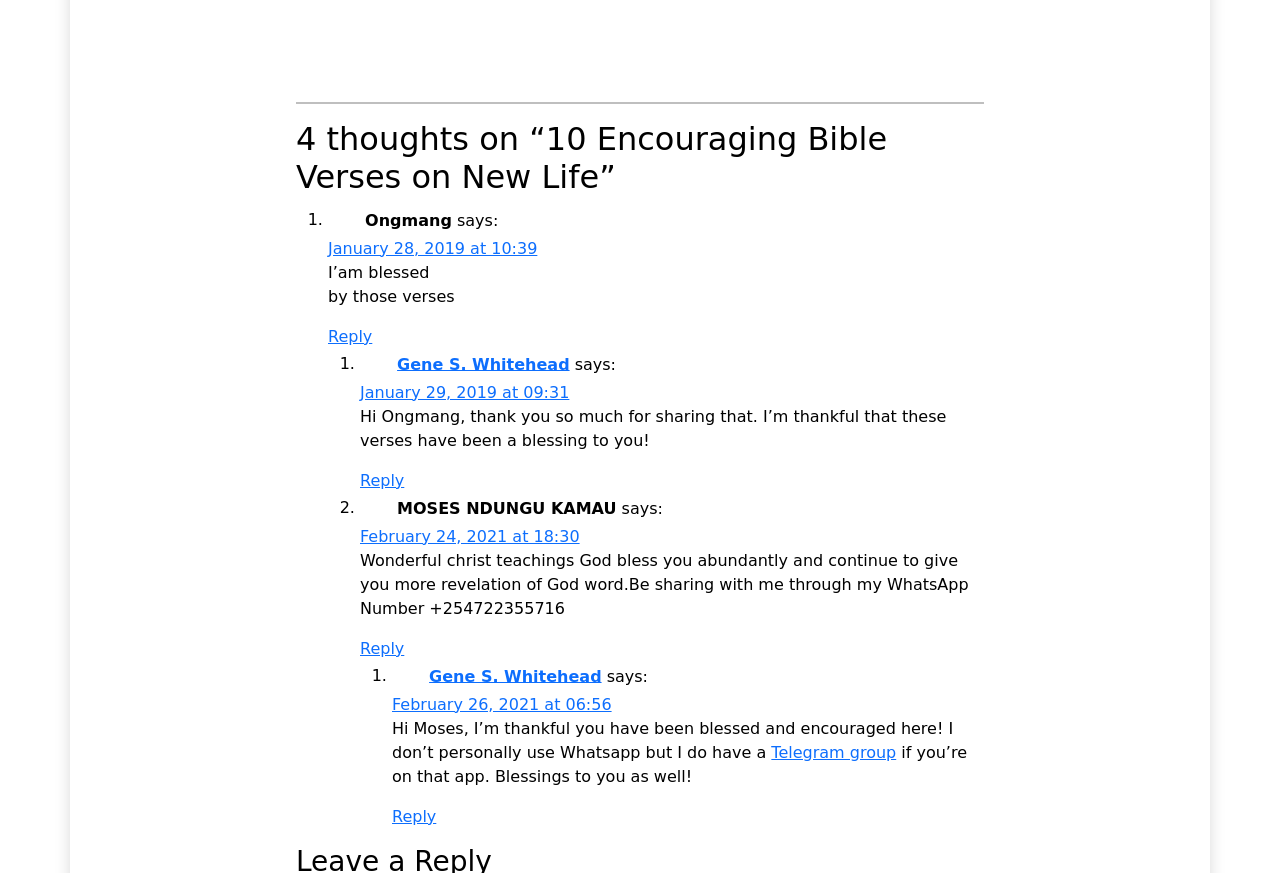Show the bounding box coordinates of the element that should be clicked to complete the task: "Reply to MOSES NDUNGU KAMAU".

[0.281, 0.731, 0.316, 0.753]